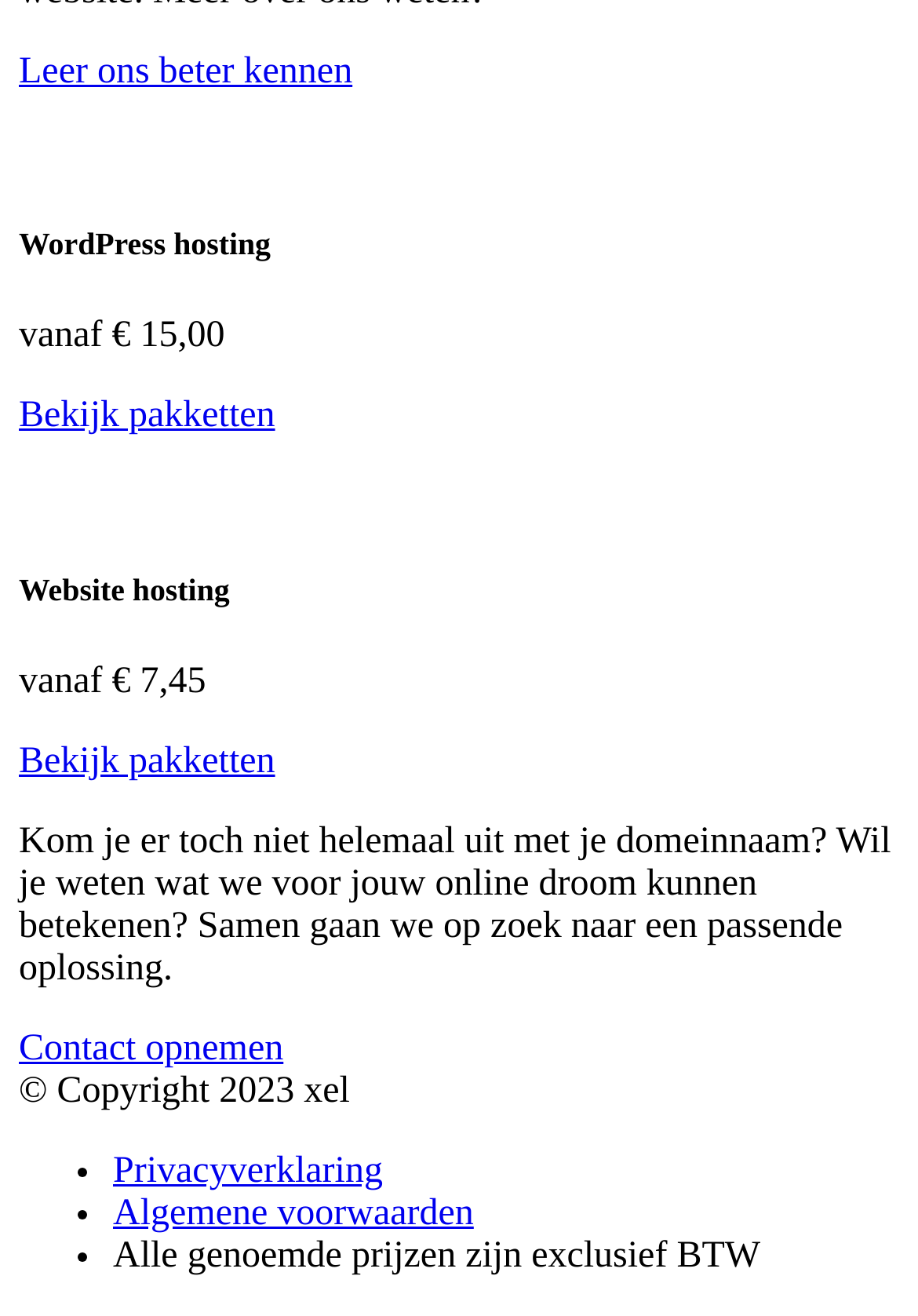Reply to the question with a brief word or phrase: What is excluded from the prices mentioned on the webpage?

BTW